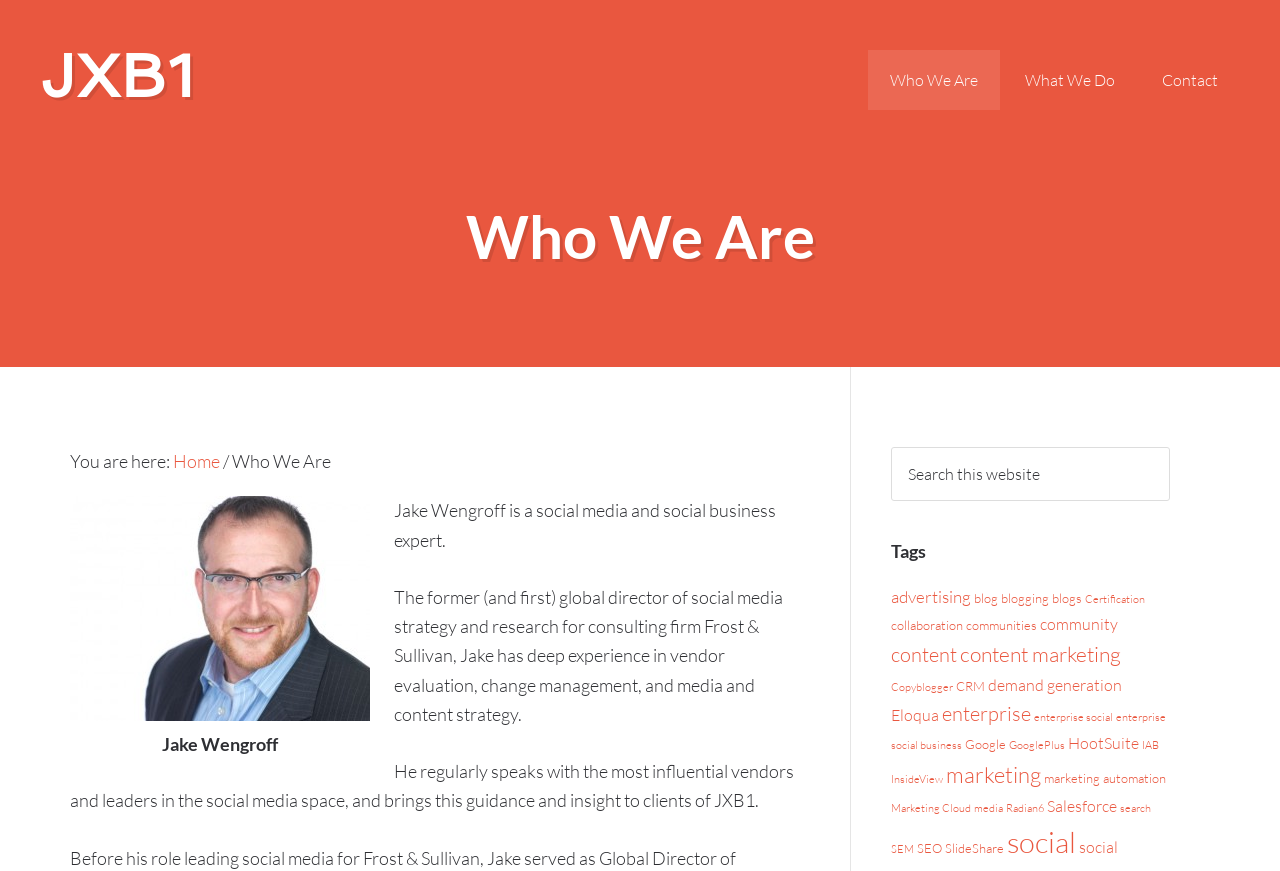Please find the bounding box coordinates of the section that needs to be clicked to achieve this instruction: "View Jake Wengroff's profile".

[0.055, 0.807, 0.289, 0.833]